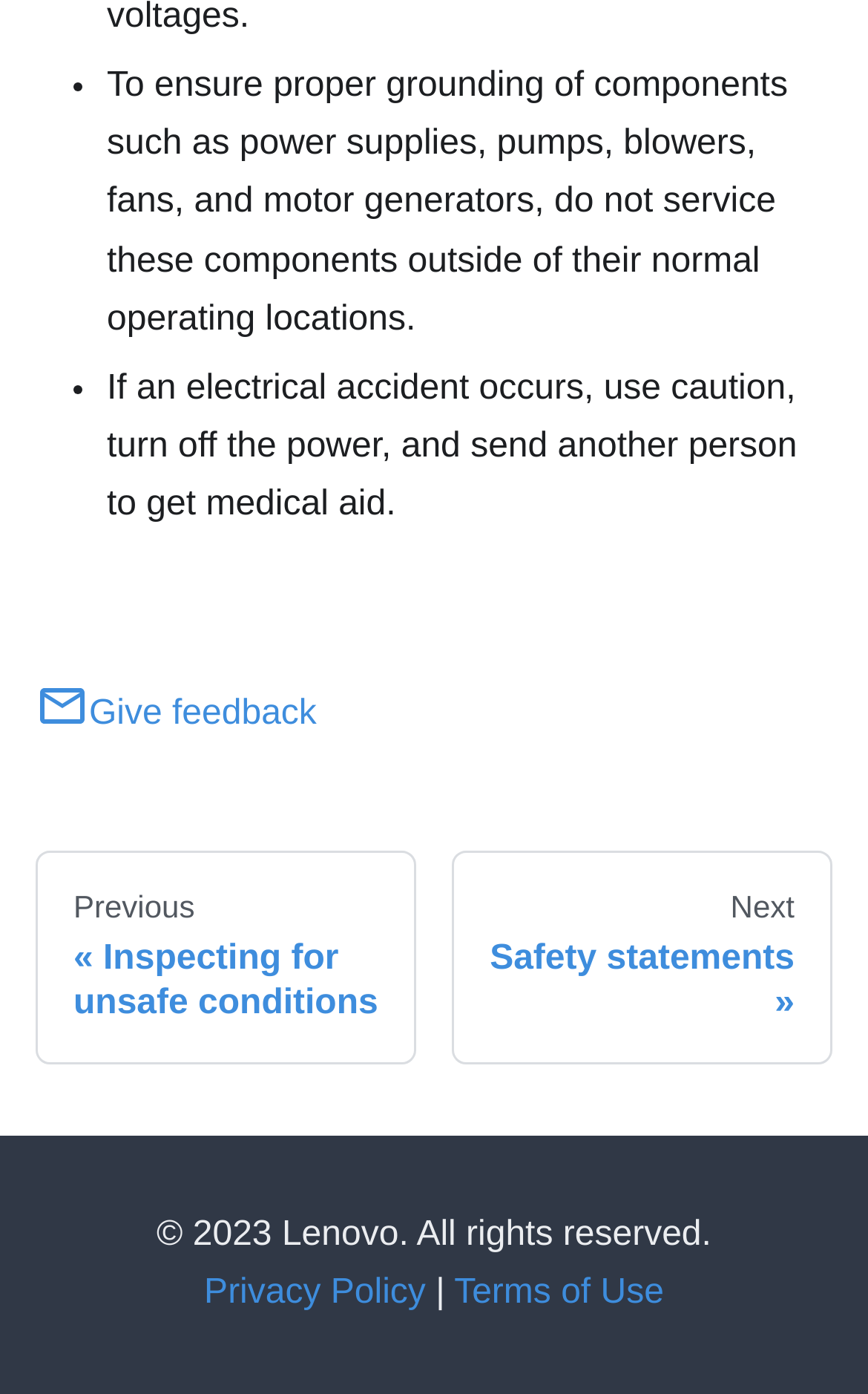What is the purpose of proper grounding?
Please provide a single word or phrase in response based on the screenshot.

Safety